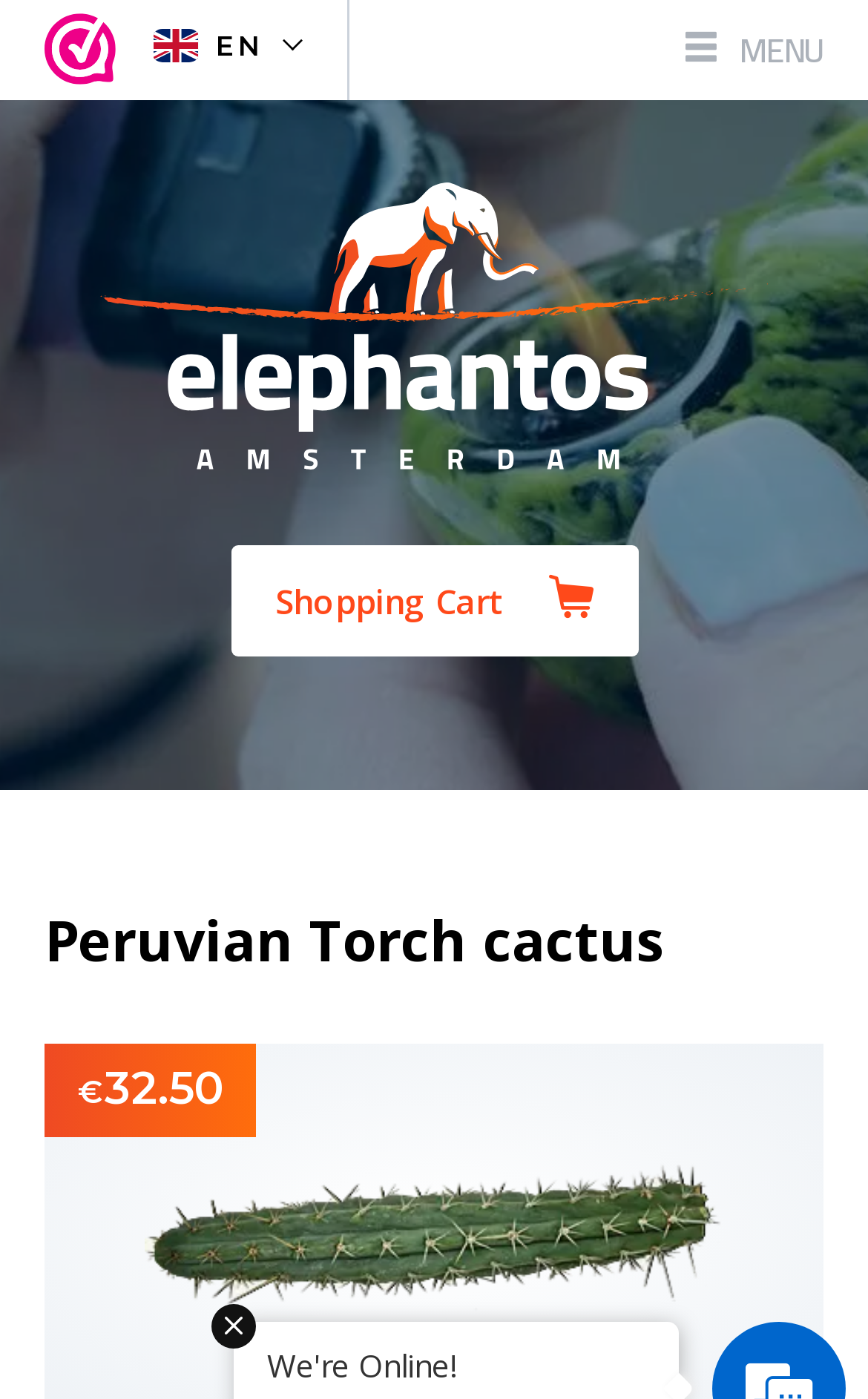Locate the bounding box of the UI element with the following description: "TR".

[0.149, 0.183, 0.331, 0.223]